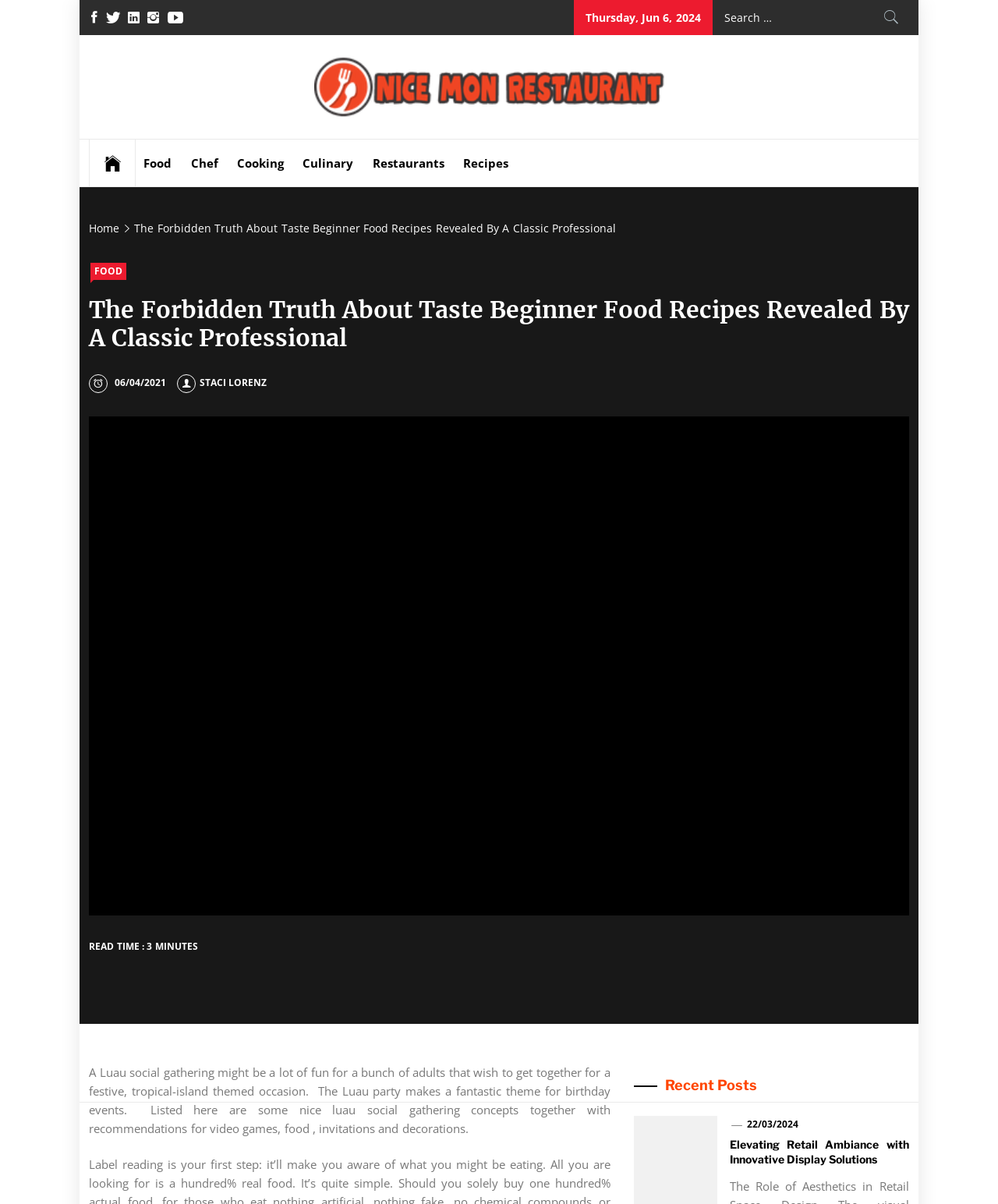Find the bounding box coordinates for the element described here: "parent_node: Search for: value="Search"".

[0.875, 0.0, 0.911, 0.029]